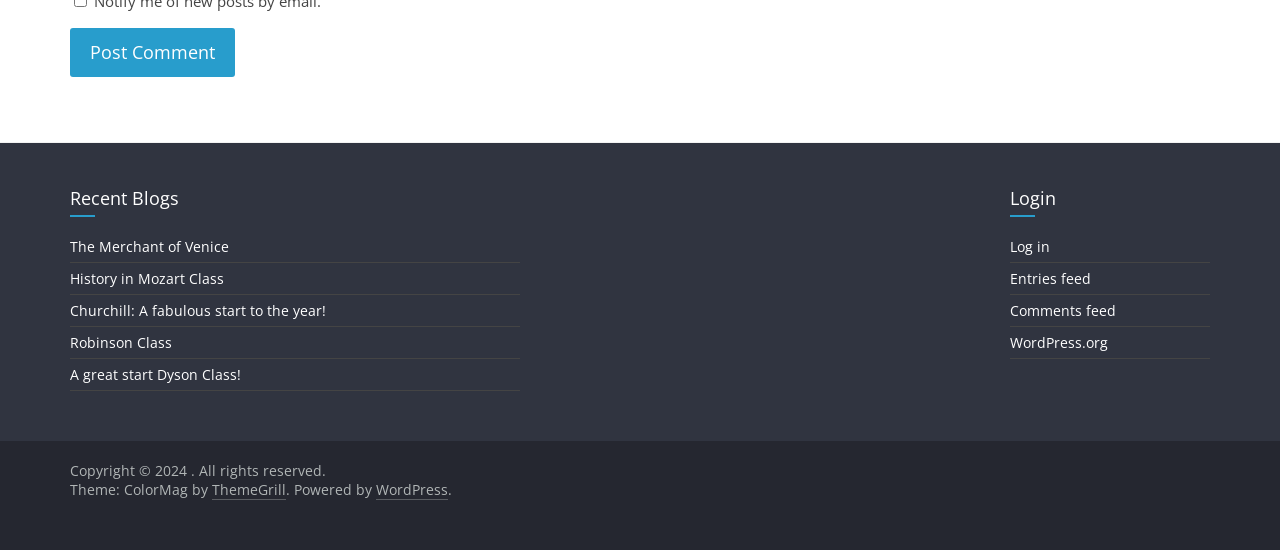What is the purpose of the button at the top?
Answer with a single word or phrase by referring to the visual content.

Post Comment